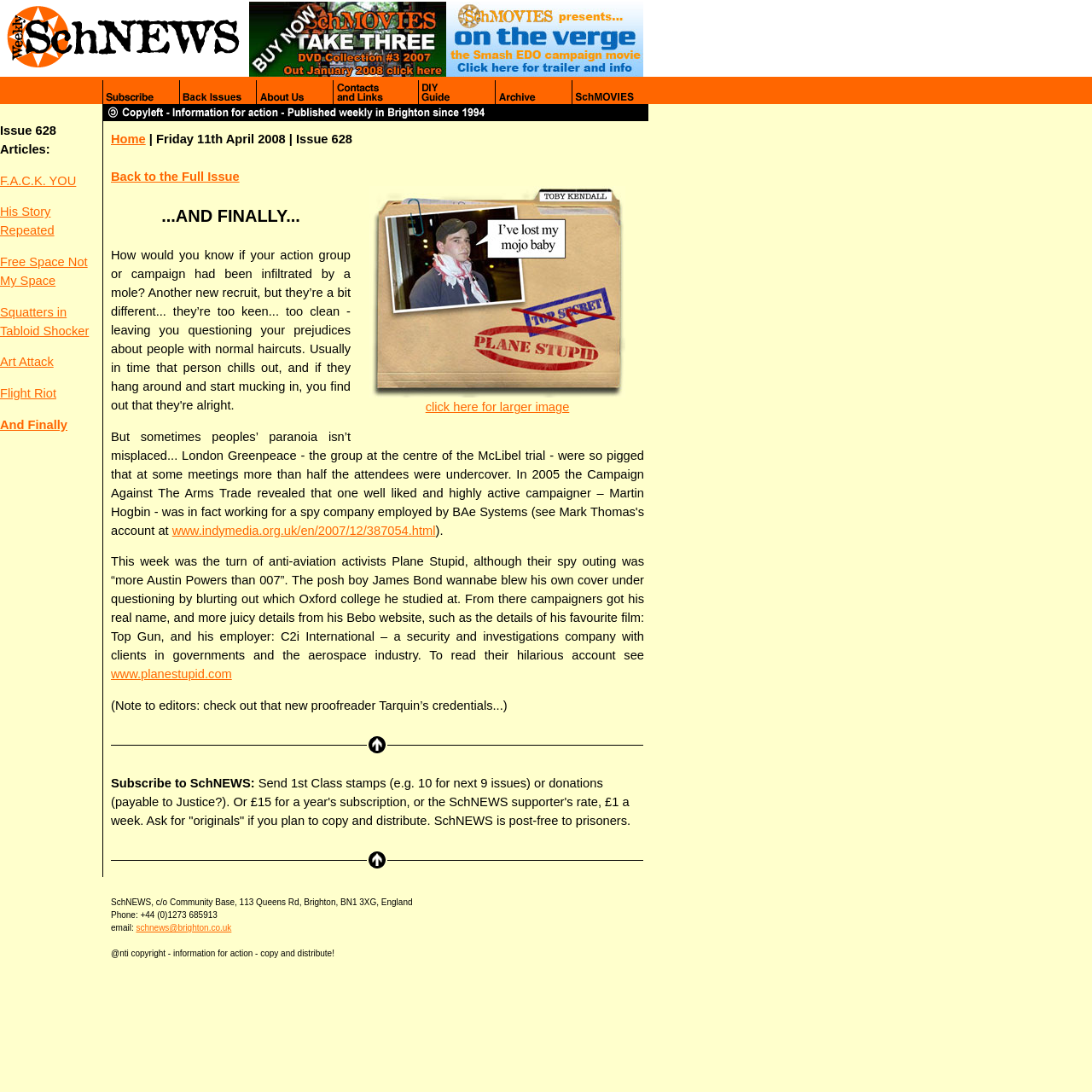Locate the bounding box for the described UI element: "Home". Ensure the coordinates are four float numbers between 0 and 1, formatted as [left, top, right, bottom].

None